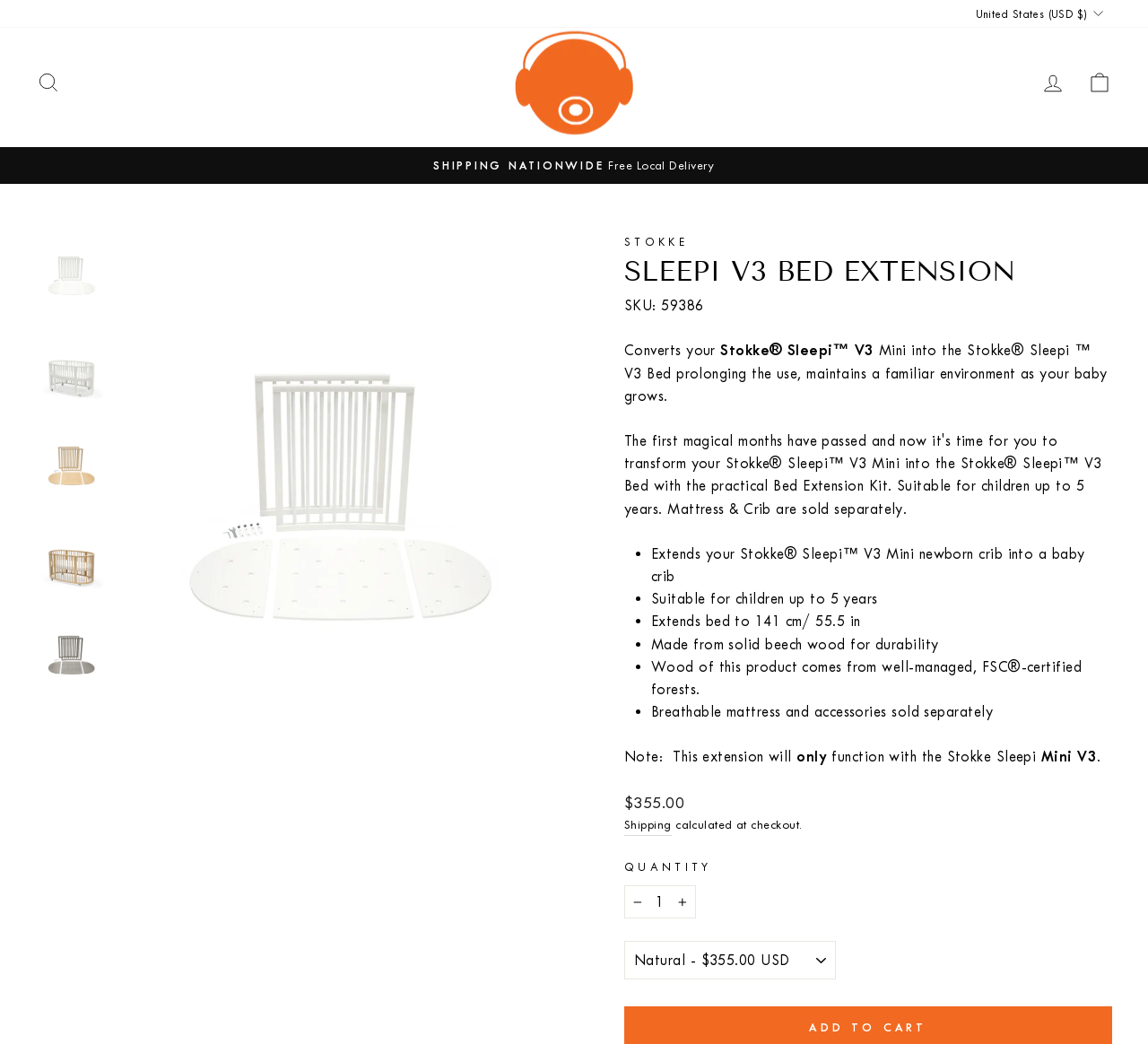Respond to the following query with just one word or a short phrase: 
What is the material of the product?

solid beech wood